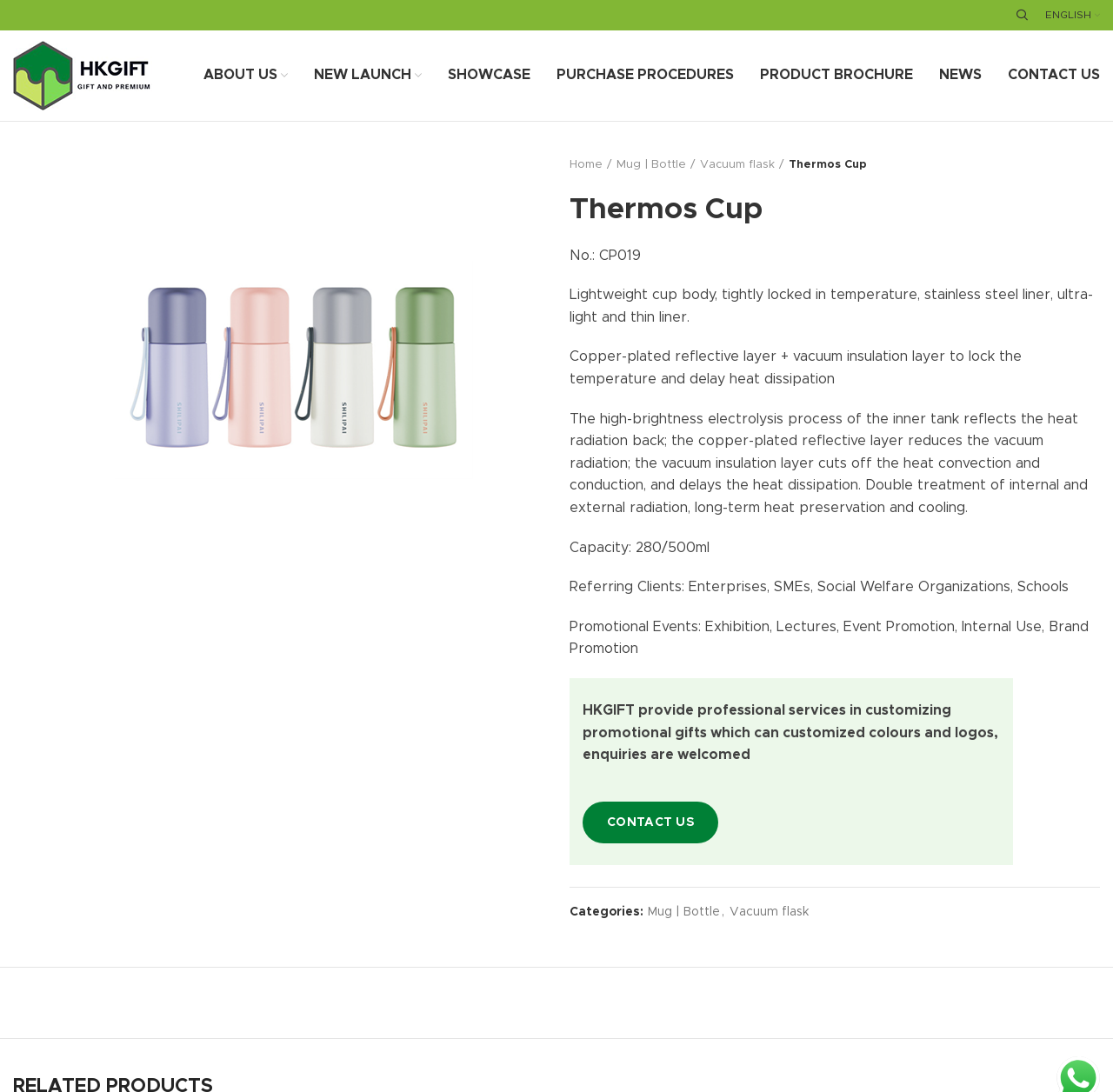Please find the bounding box coordinates of the element that must be clicked to perform the given instruction: "Go to CONTACT US". The coordinates should be four float numbers from 0 to 1, i.e., [left, top, right, bottom].

[0.894, 0.053, 1.0, 0.085]